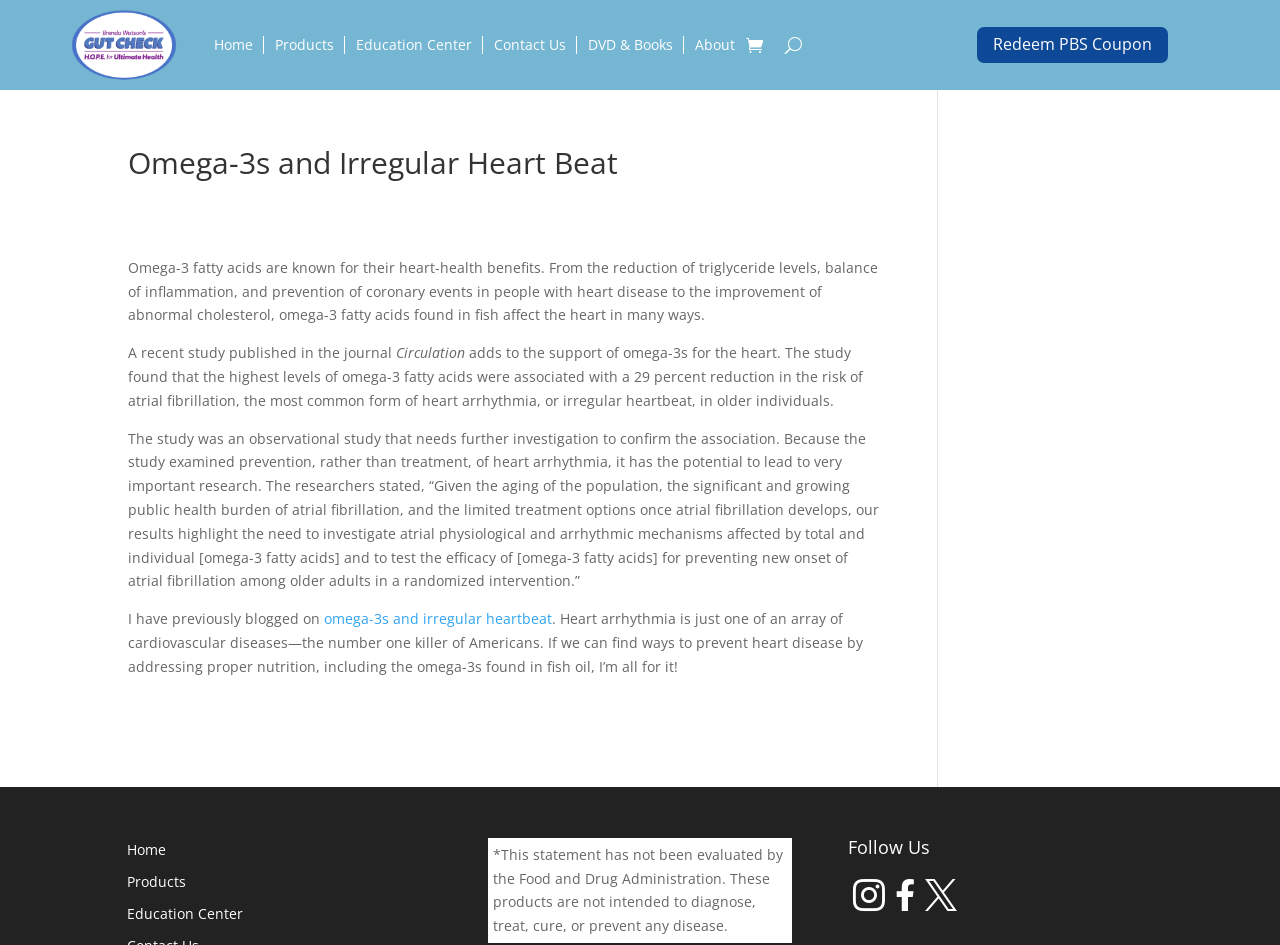How many social media links are present on the website?
With the help of the image, please provide a detailed response to the question.

There are three social media links present on the website, which can be seen in the 'Follow Us' section. The links are represented by icons for Facebook, Twitter, and Instagram.